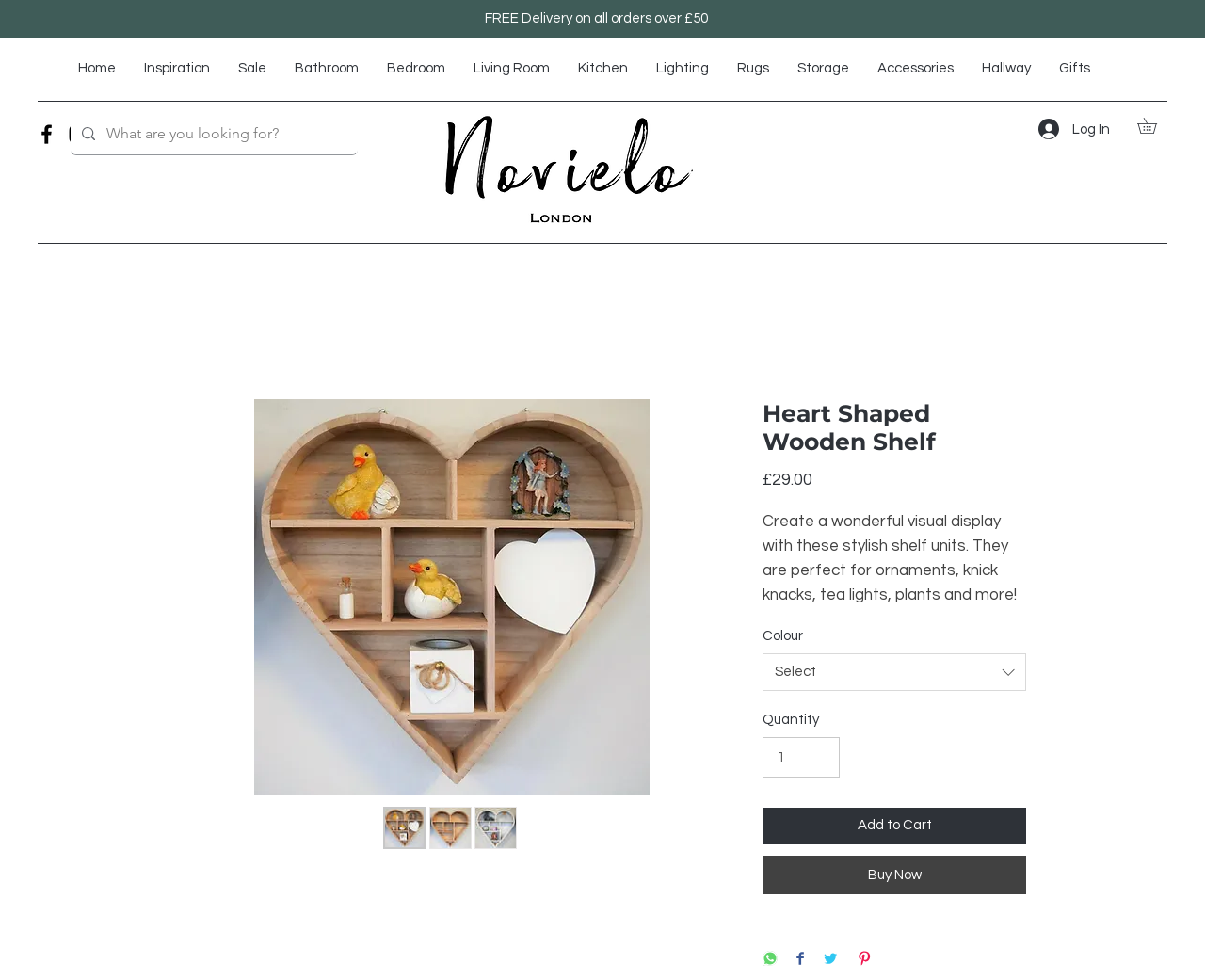Please answer the following question as detailed as possible based on the image: 
What is the width of the shelf unit?

I found the width of the shelf unit by looking at the product dimensions, which are listed as 32cm (H) x 35cm (W) x 7cm (D).